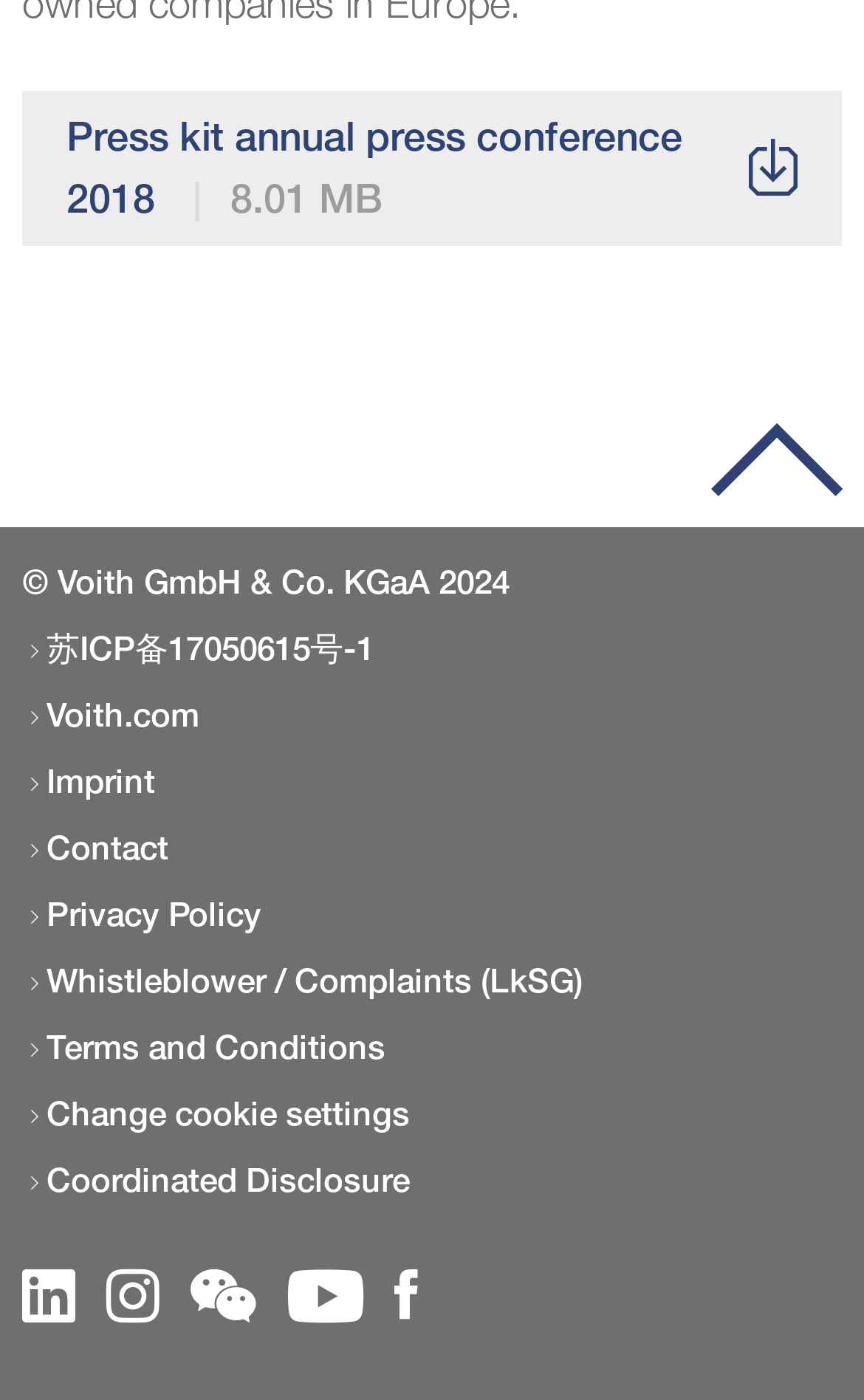What is the name of the company?
Give a comprehensive and detailed explanation for the question.

I found the company name at the bottom of the webpage, which states '© Voith GmbH & Co. KGaA 2024'. This indicates that the company name is Voith GmbH & Co. KGaA.